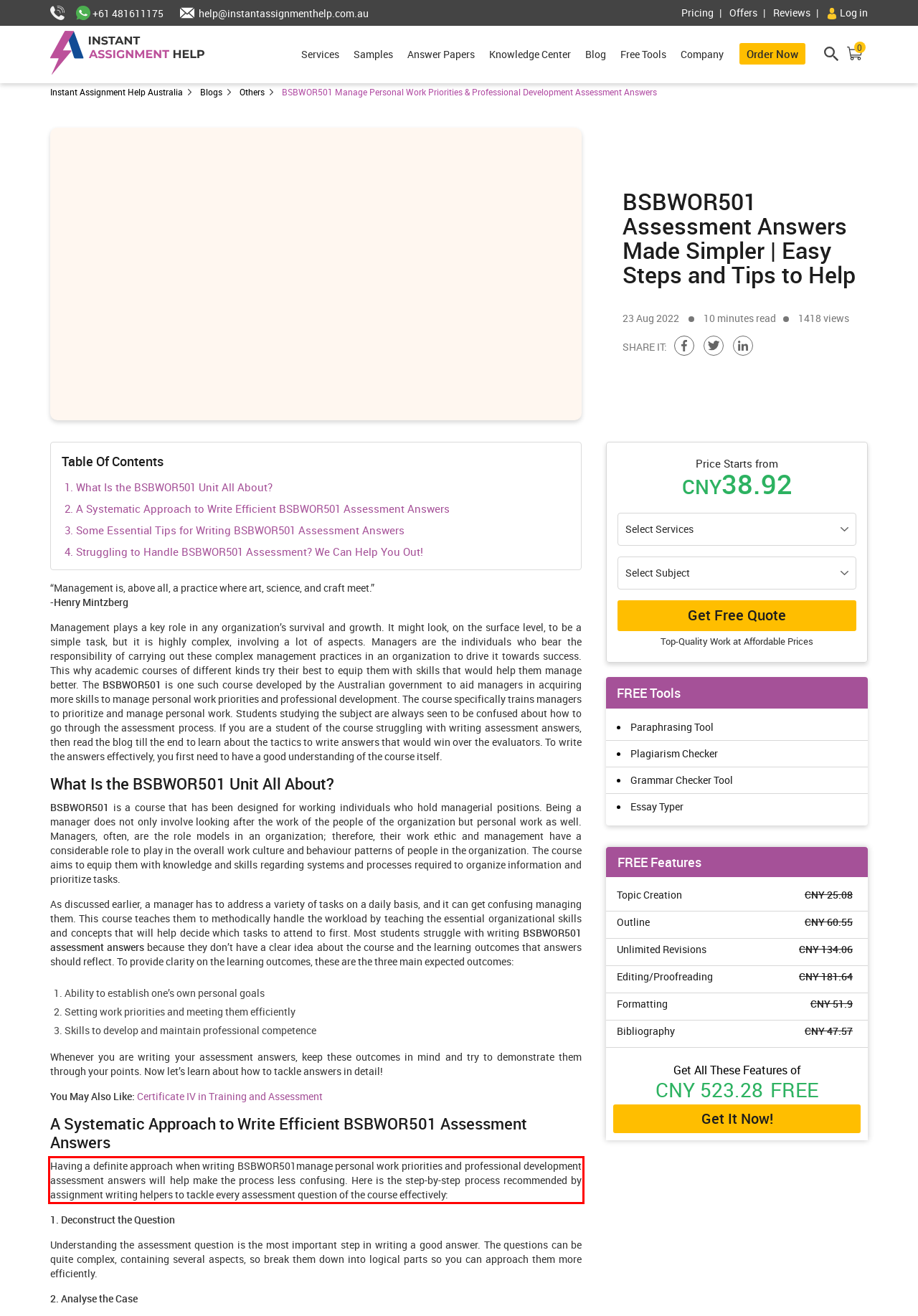Given a screenshot of a webpage with a red bounding box, extract the text content from the UI element inside the red bounding box.

Having a definite approach when writing BSBWOR501manage personal work priorities and professional development assessment answers will help make the process less confusing. Here is the step-by-step process recommended by assignment writing helpers to tackle every assessment question of the course effectively: